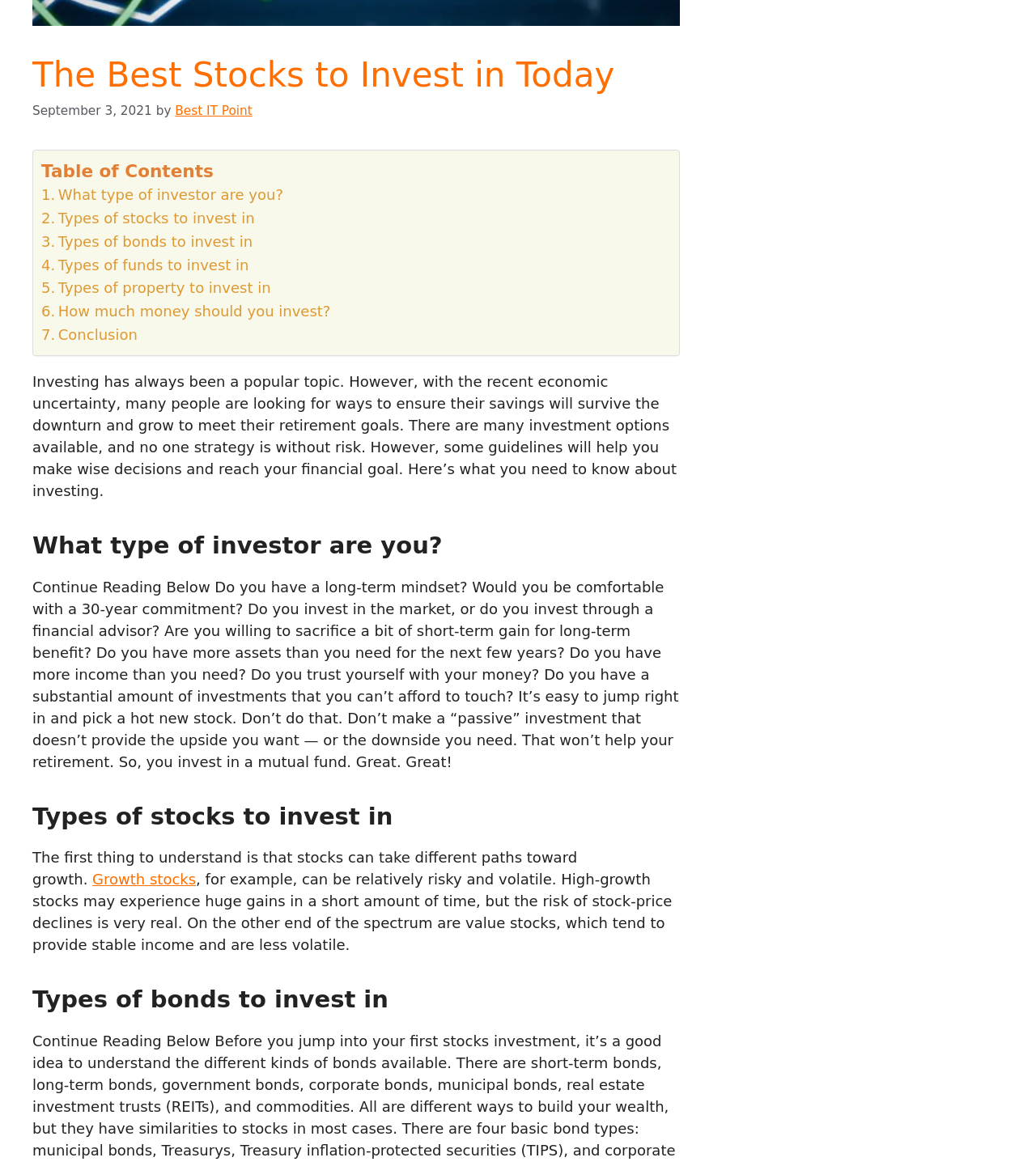Provide the bounding box coordinates of the HTML element this sentence describes: "Best IT Point". The bounding box coordinates consist of four float numbers between 0 and 1, i.e., [left, top, right, bottom].

[0.169, 0.089, 0.244, 0.101]